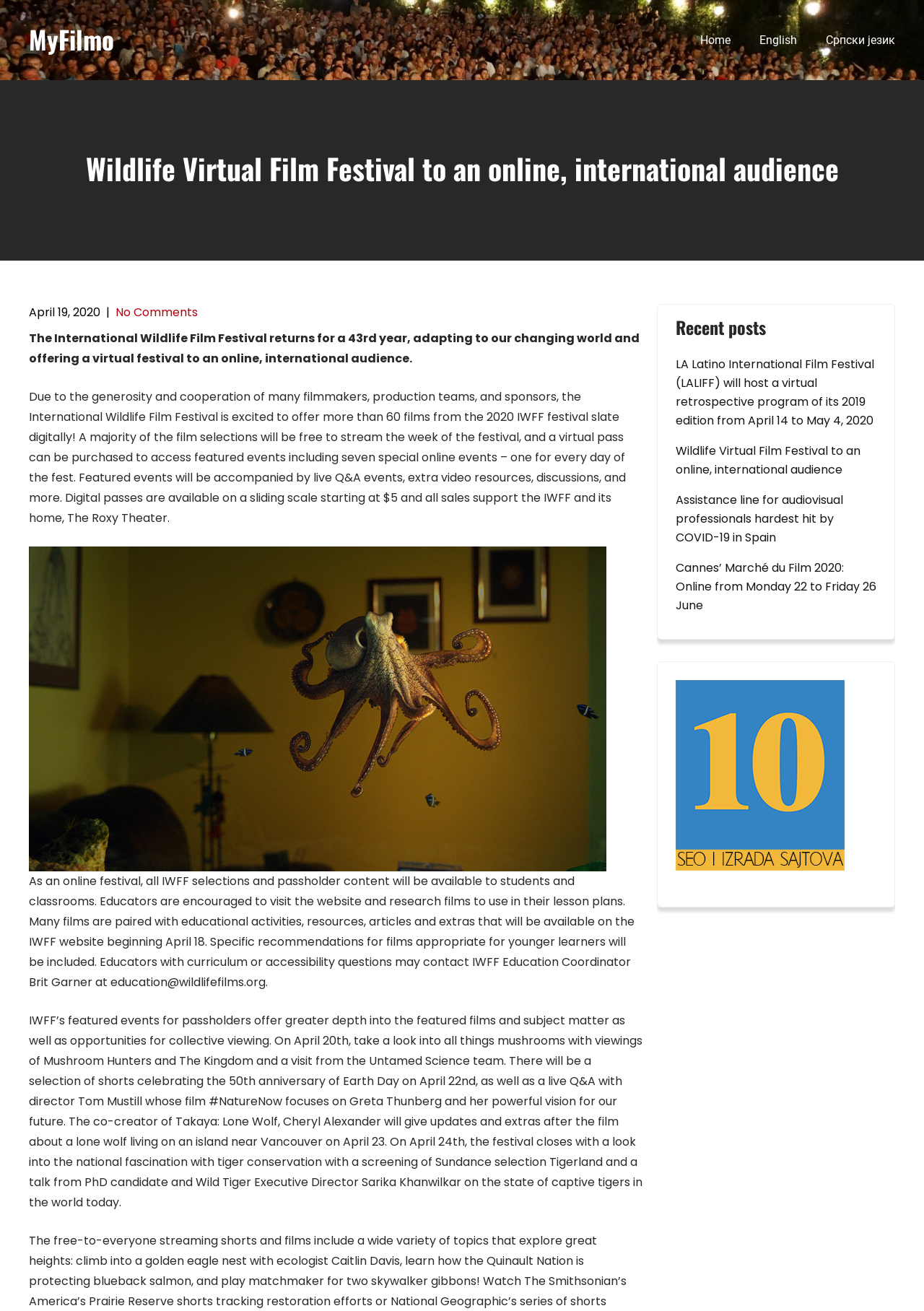Please use the details from the image to answer the following question comprehensively:
Who is the IWFF Education Coordinator?

The webpage mentions that 'educators with curriculum or accessibility questions may contact IWFF Education Coordinator Brit Garner at education@wildlifefilms.org.' This indicates that Brit Garner is the IWFF Education Coordinator.